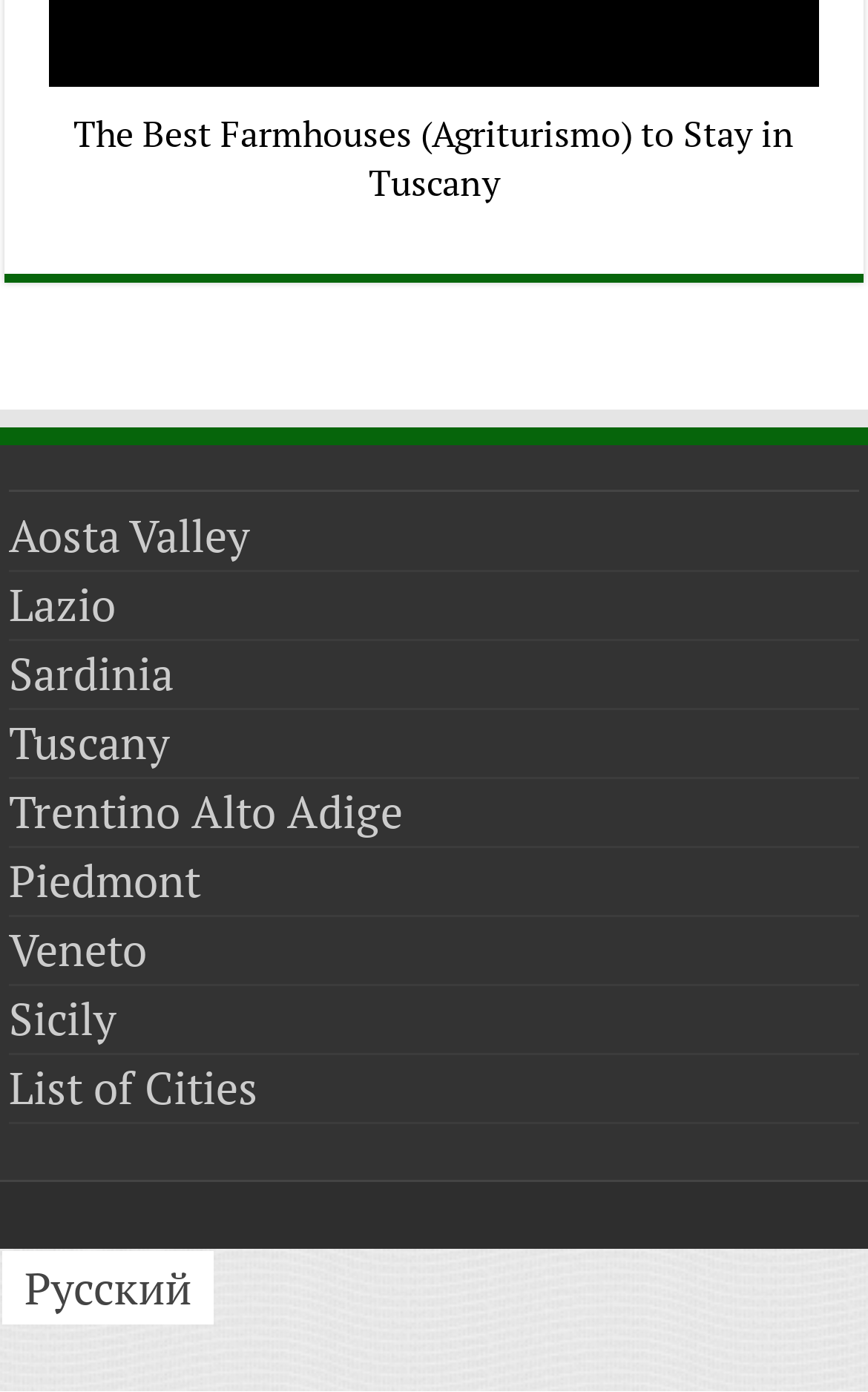Find and specify the bounding box coordinates that correspond to the clickable region for the instruction: "Select the Russian language option".

[0.003, 0.899, 0.246, 0.952]